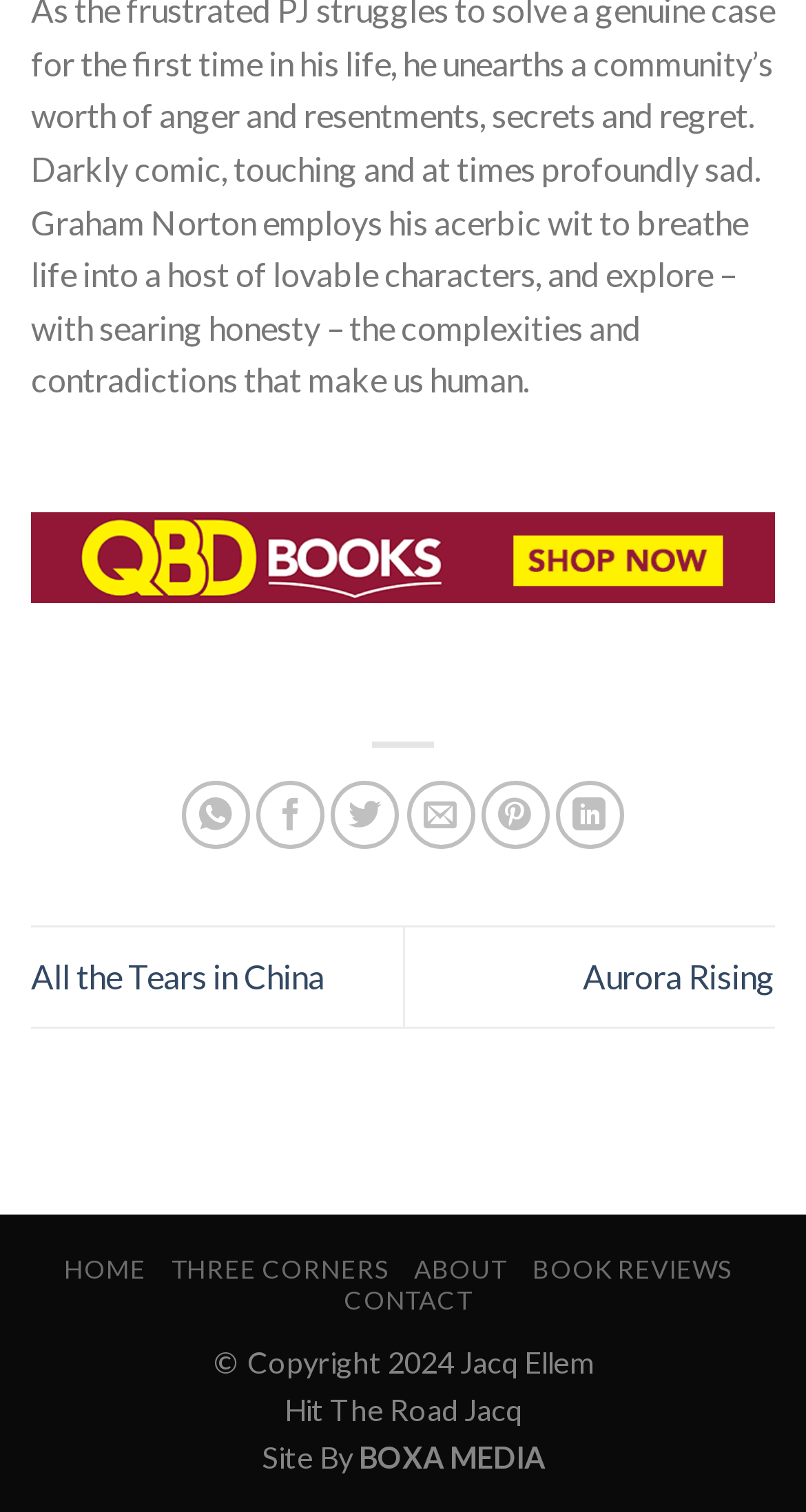Locate the UI element described by Contact and provide its bounding box coordinates. Use the format (top-left x, top-left y, bottom-right x, bottom-right y) with all values as floating point numbers between 0 and 1.

[0.426, 0.85, 0.586, 0.87]